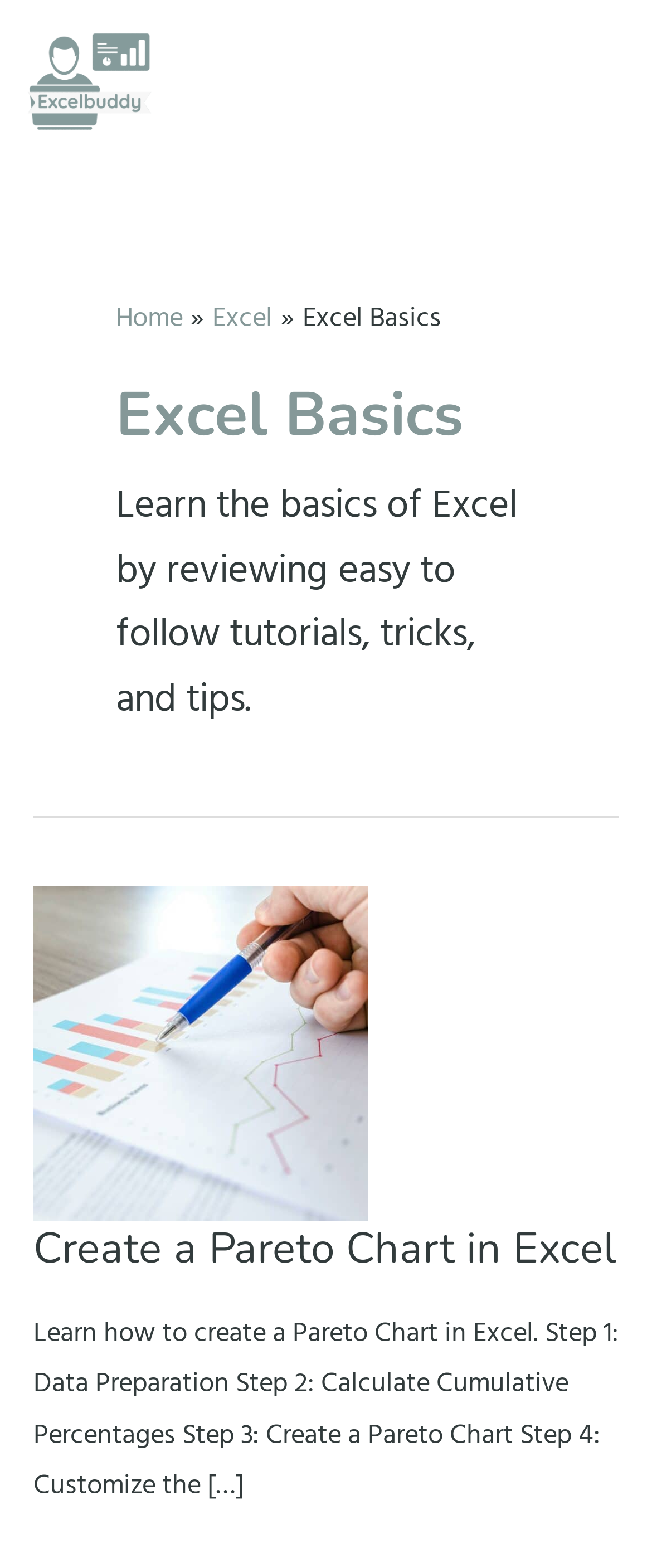Extract the bounding box coordinates for the HTML element that matches this description: "Home". The coordinates should be four float numbers between 0 and 1, i.e., [left, top, right, bottom].

[0.178, 0.19, 0.28, 0.218]